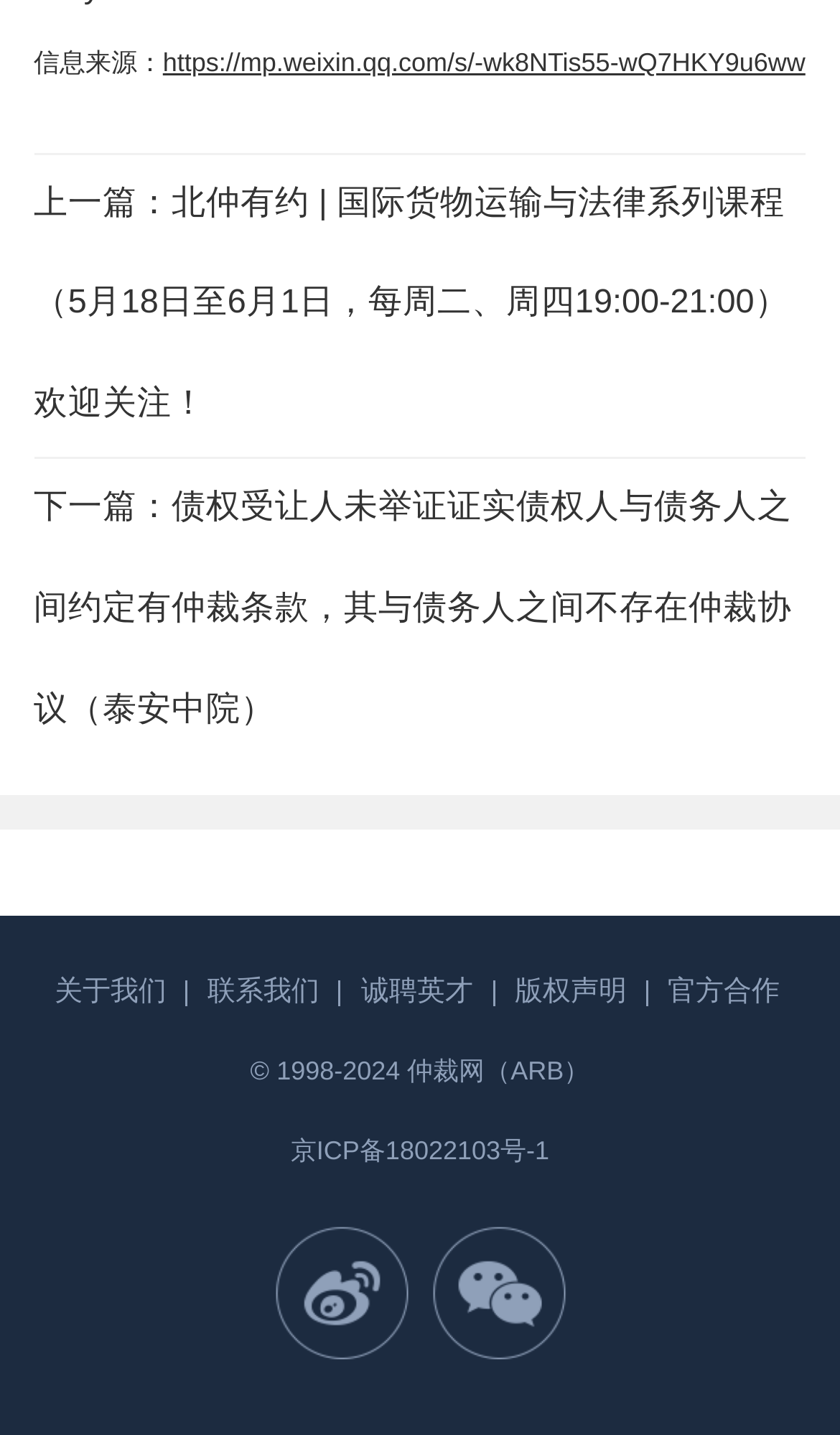Identify the bounding box coordinates of the HTML element based on this description: "上一篇：北仲有约 | 国际货物运输与法律系列课程（5月18日至6月1日，每周二、周四19:00-21:00）欢迎关注！".

[0.04, 0.106, 0.96, 0.318]